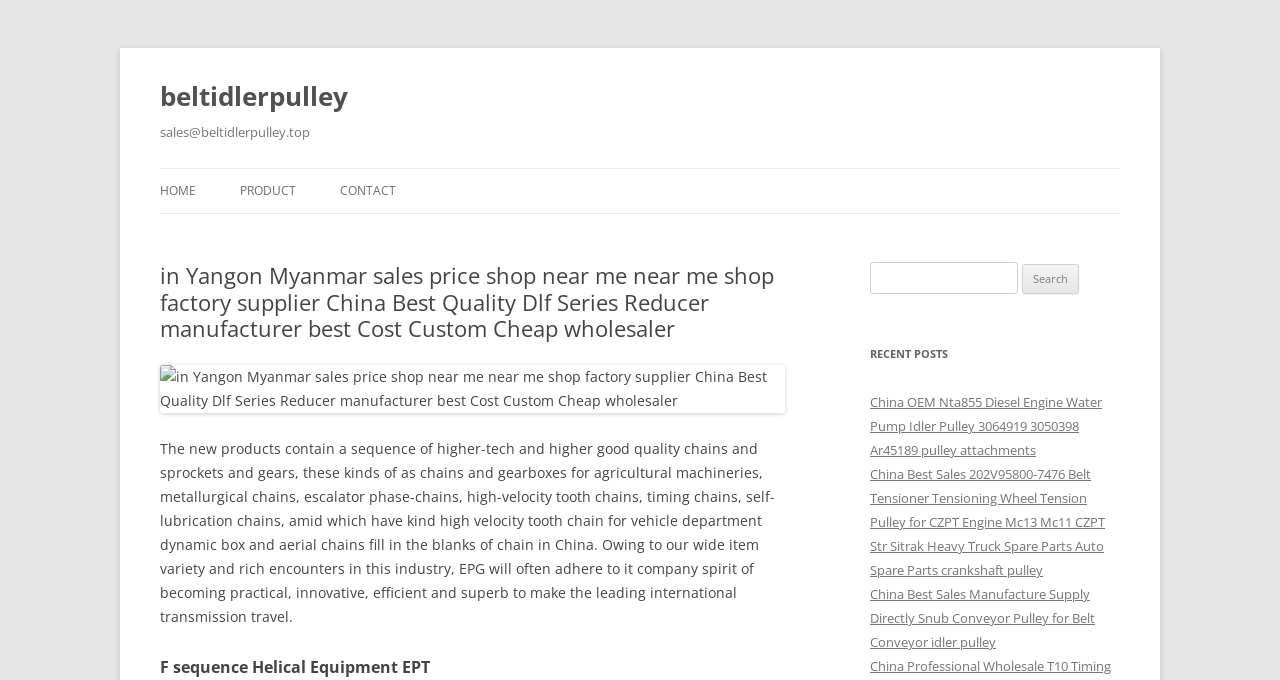Generate a comprehensive description of the webpage.

The webpage appears to be a product sales page, specifically for industrial machinery parts. At the top, there is a heading with the company name "beltidlerpulley" and a link to the same. Below this, there is a contact email address "sales@beltidlerpulley.top" displayed prominently.

The main navigation menu is located on the top-left, with links to "HOME", "PRODUCT", and "CONTACT" pages. Below the navigation menu, there is a header section that spans the entire width of the page, containing a heading with a lengthy title that describes the company's products and services.

On the left side of the page, there is an image that likely represents the company's products or services. Below the image, there is a block of text that describes the company's new products, including chains, sprockets, gears, and other machinery parts.

On the right side of the page, there is a search bar with a label "Search for:" and a button to submit the search query. Below the search bar, there is a heading "RECENT POSTS" followed by a list of three links to recent articles or blog posts, each with a descriptive title related to industrial machinery parts.

Overall, the webpage appears to be a product sales page with a focus on industrial machinery parts, providing information about the company's products and services, as well as a search function and recent posts section.